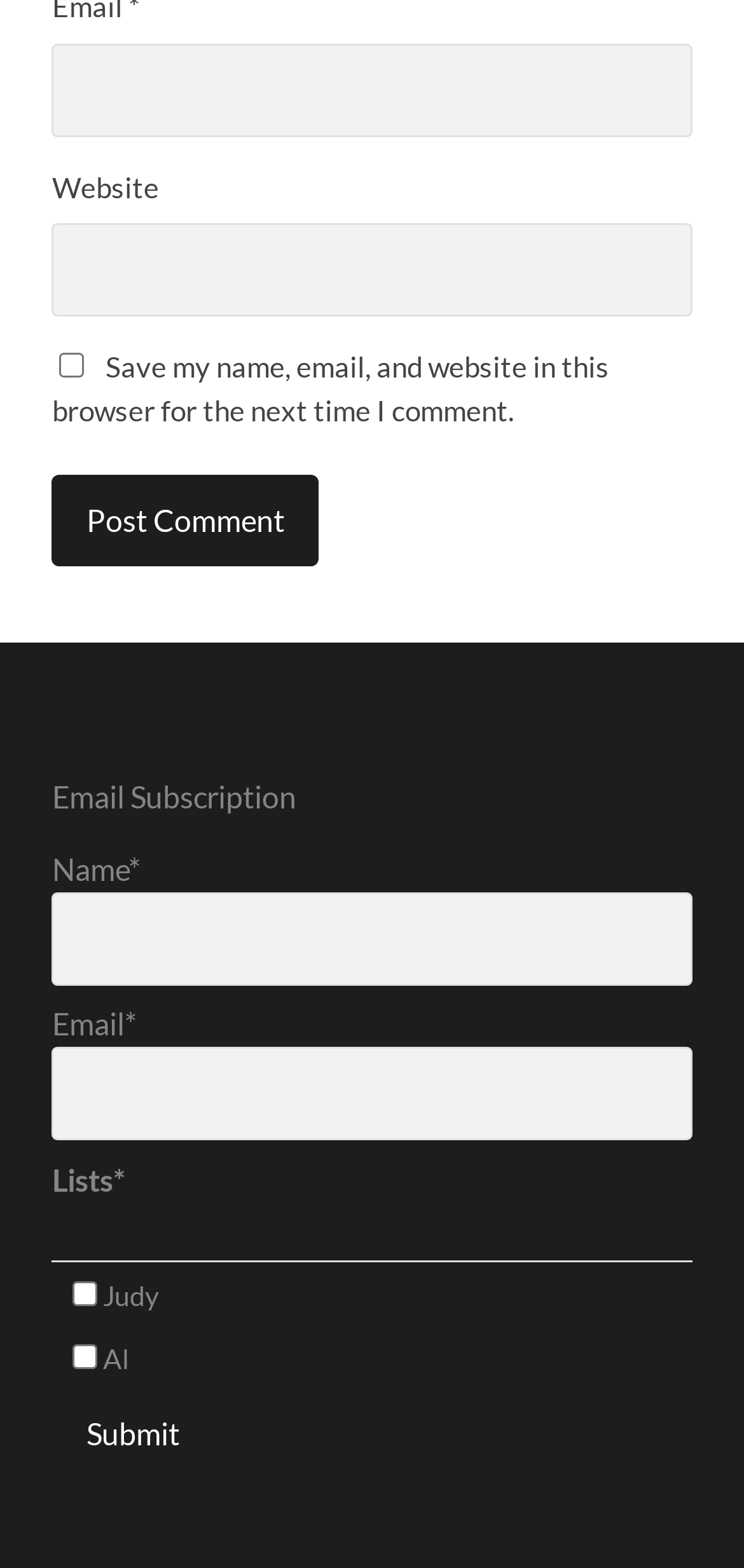Locate the bounding box coordinates of the UI element described by: "parent_node: Navigation". Provide the coordinates as four float numbers between 0 and 1, formatted as [left, top, right, bottom].

None